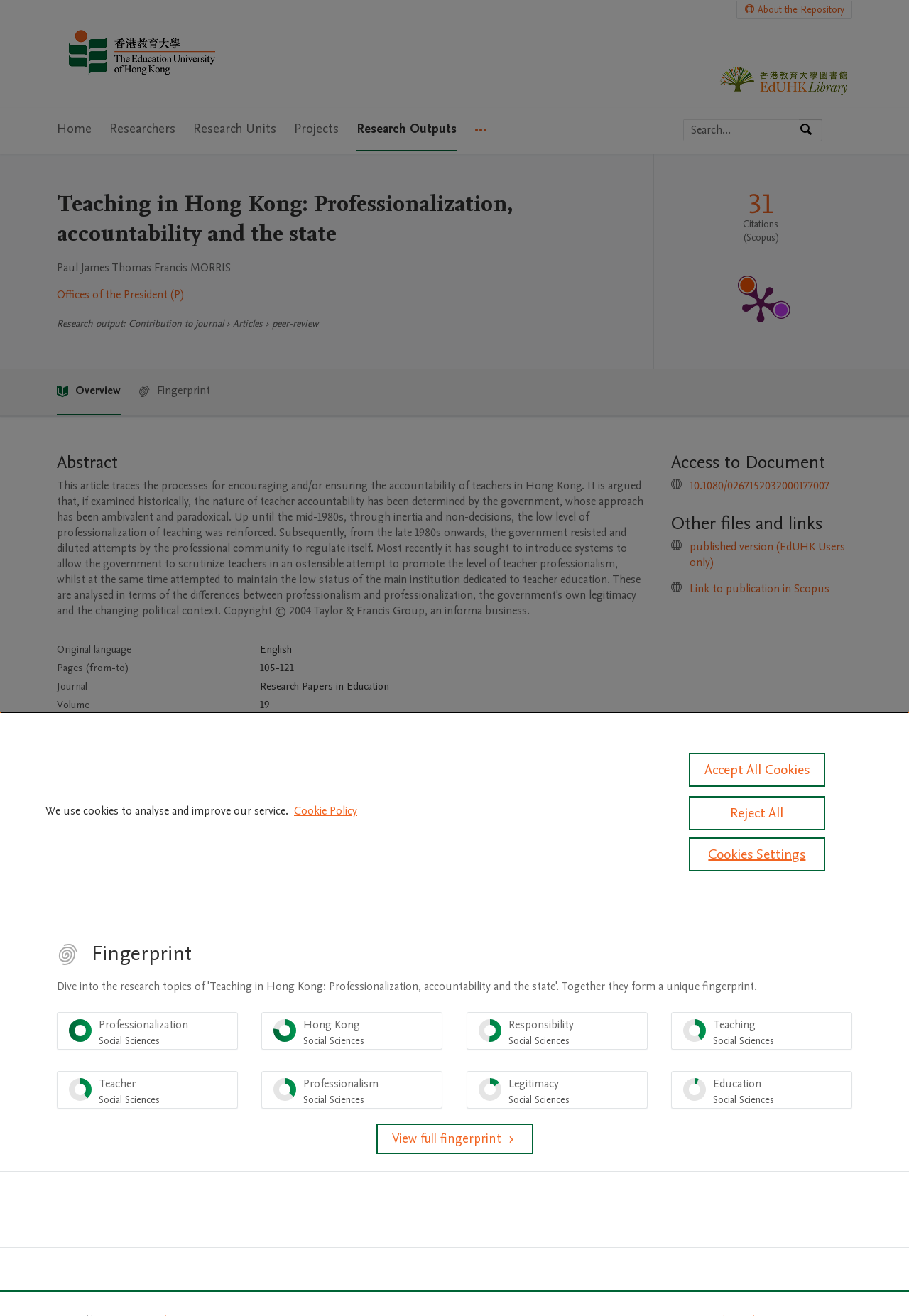Answer the following in one word or a short phrase: 
What is the name of the research repository?

EdUHK Research Repository